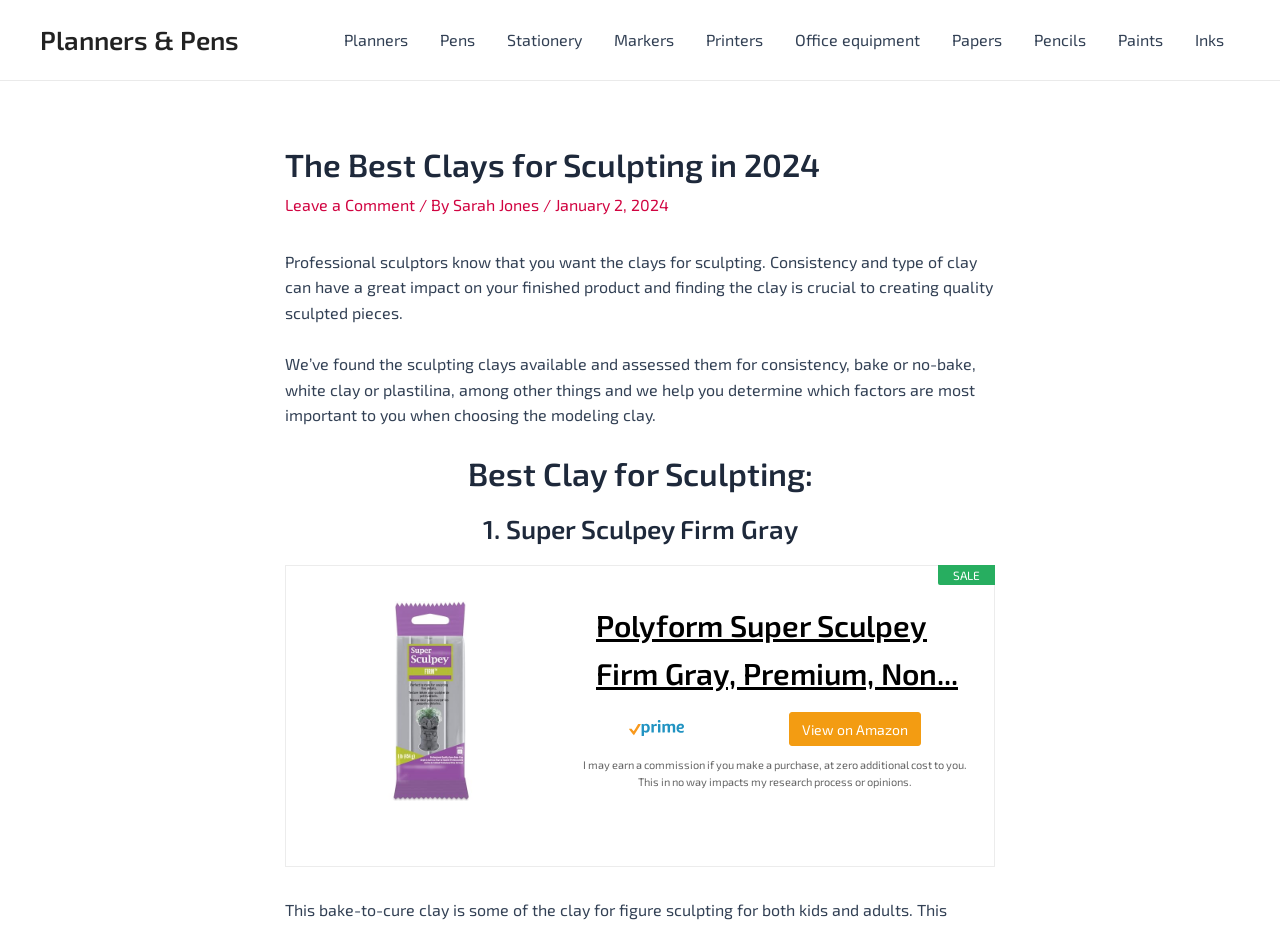Kindly determine the bounding box coordinates for the area that needs to be clicked to execute this instruction: "download the source code".

None